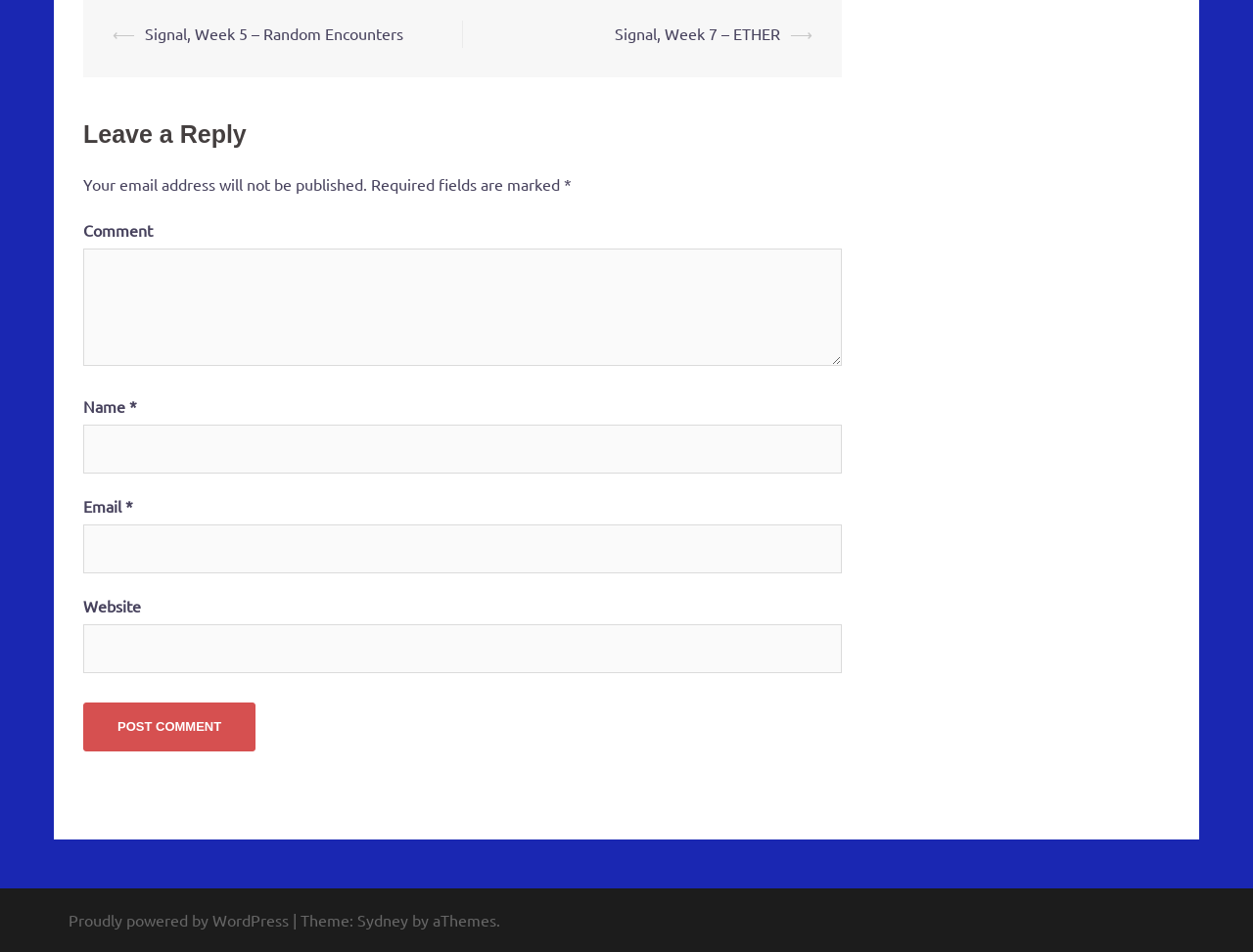How many required fields are there in the comment form?
Observe the image and answer the question with a one-word or short phrase response.

3